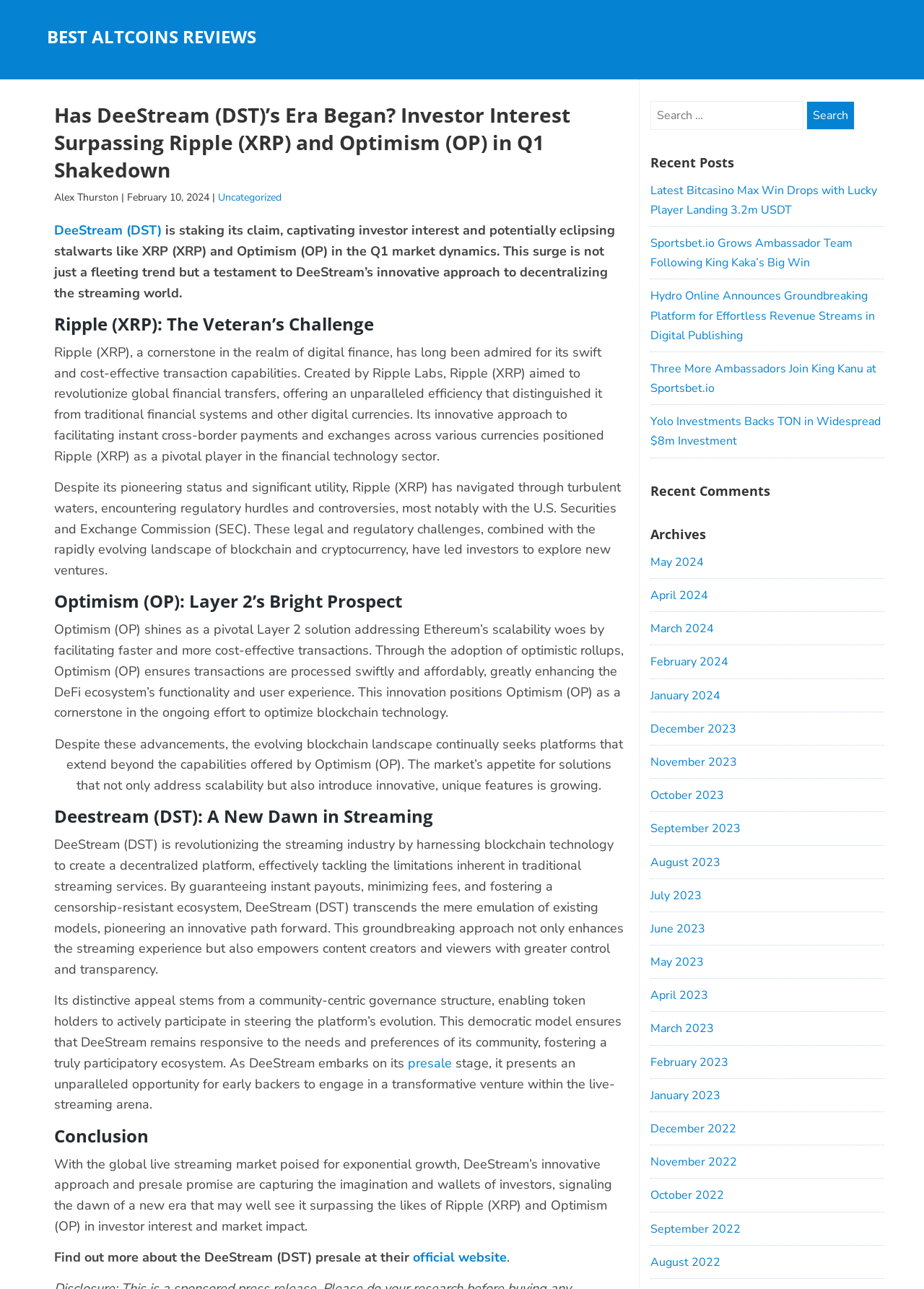Locate the bounding box coordinates of the segment that needs to be clicked to meet this instruction: "Visit the official website of DeeStream".

[0.443, 0.969, 0.548, 0.982]